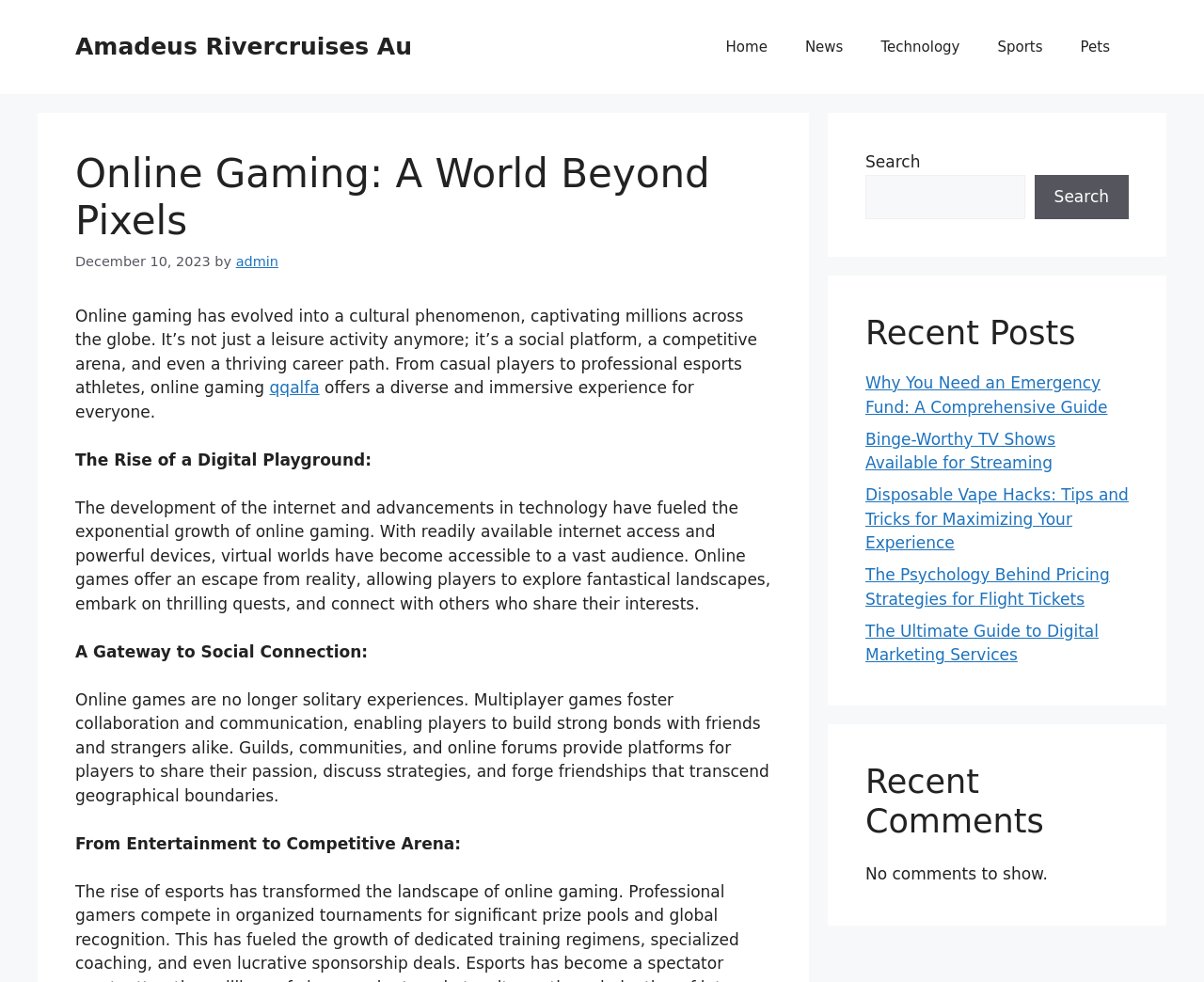Determine the bounding box coordinates for the area that needs to be clicked to fulfill this task: "Check Recent Posts". The coordinates must be given as four float numbers between 0 and 1, i.e., [left, top, right, bottom].

[0.719, 0.319, 0.938, 0.359]